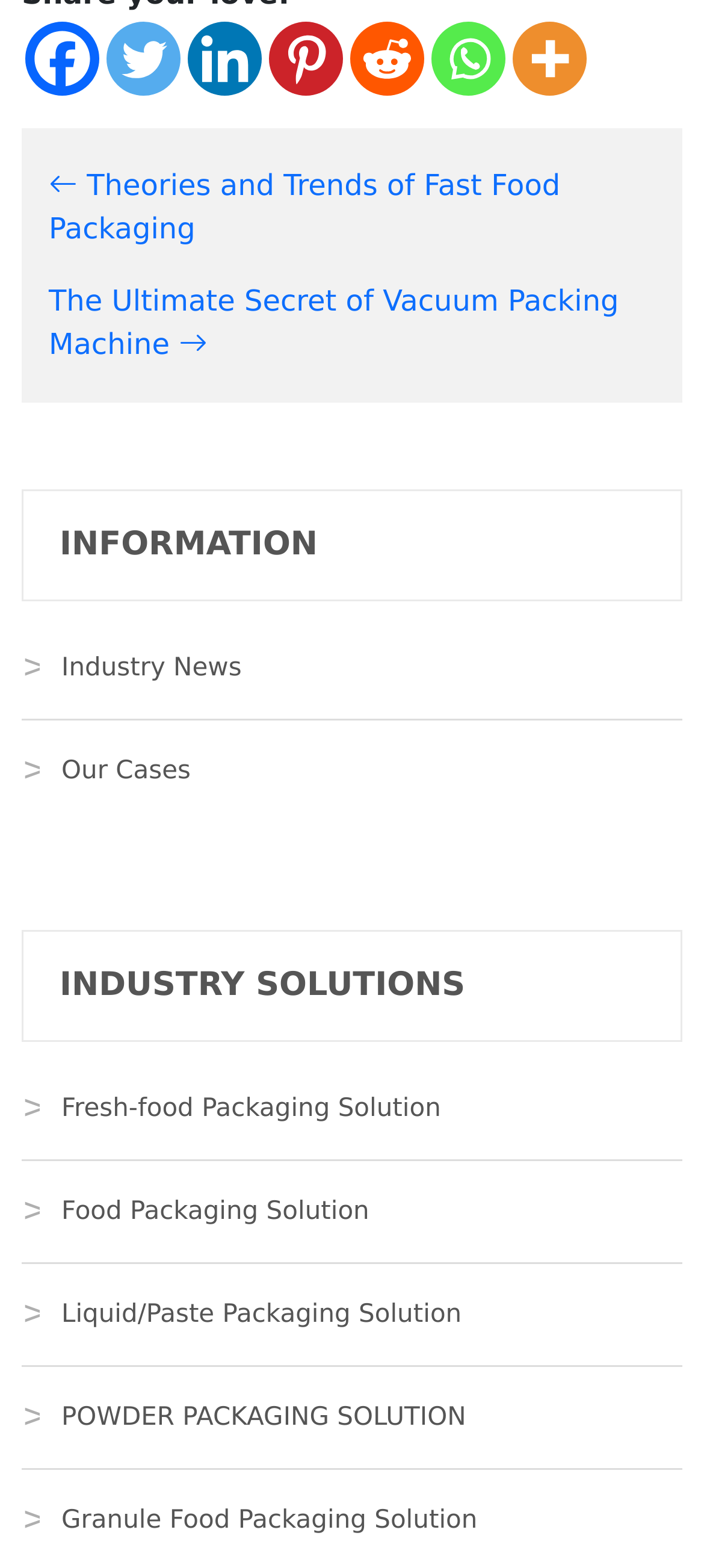What is the title of the first article?
Based on the screenshot, provide your answer in one word or phrase.

Theories and Trends of Fast Food Packaging